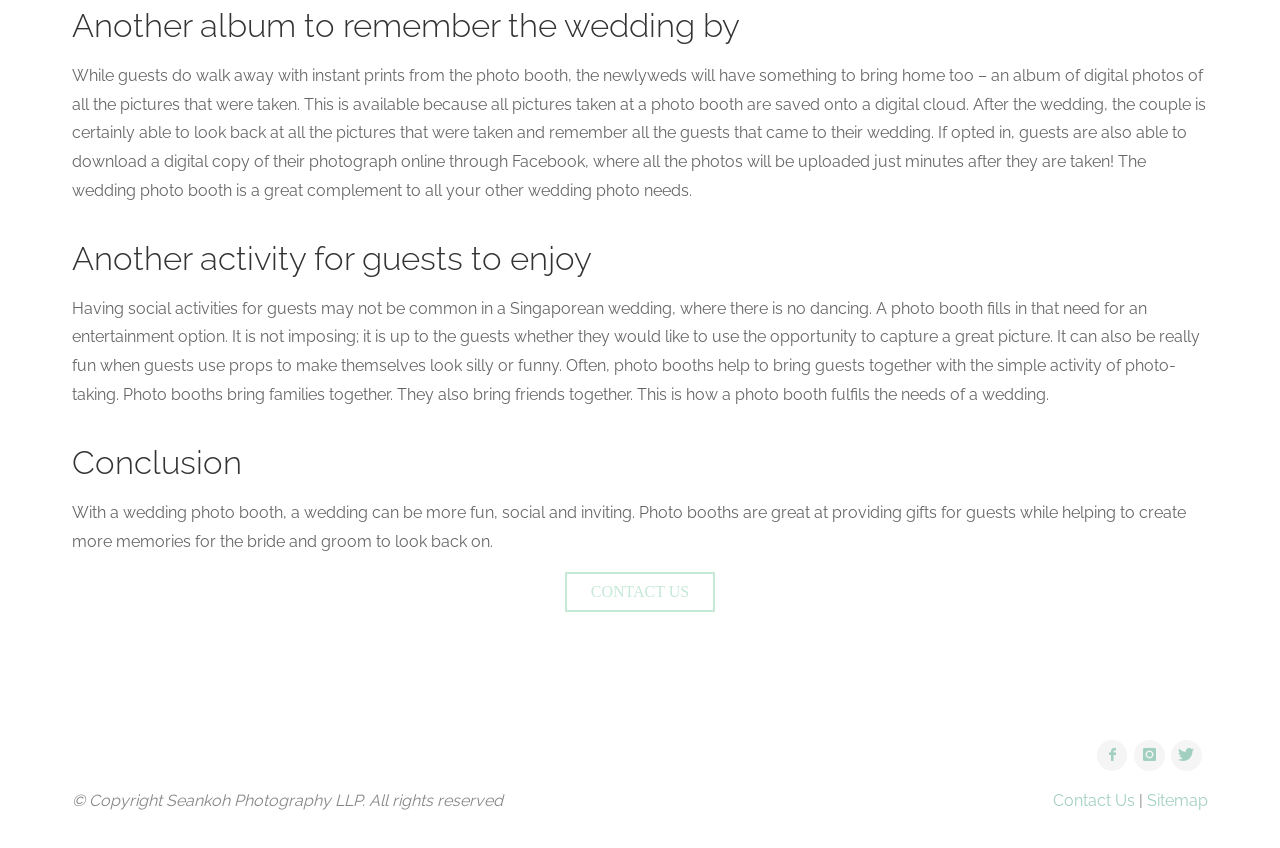What can be used to make photos look silly or funny?
Look at the screenshot and respond with a single word or phrase.

Props